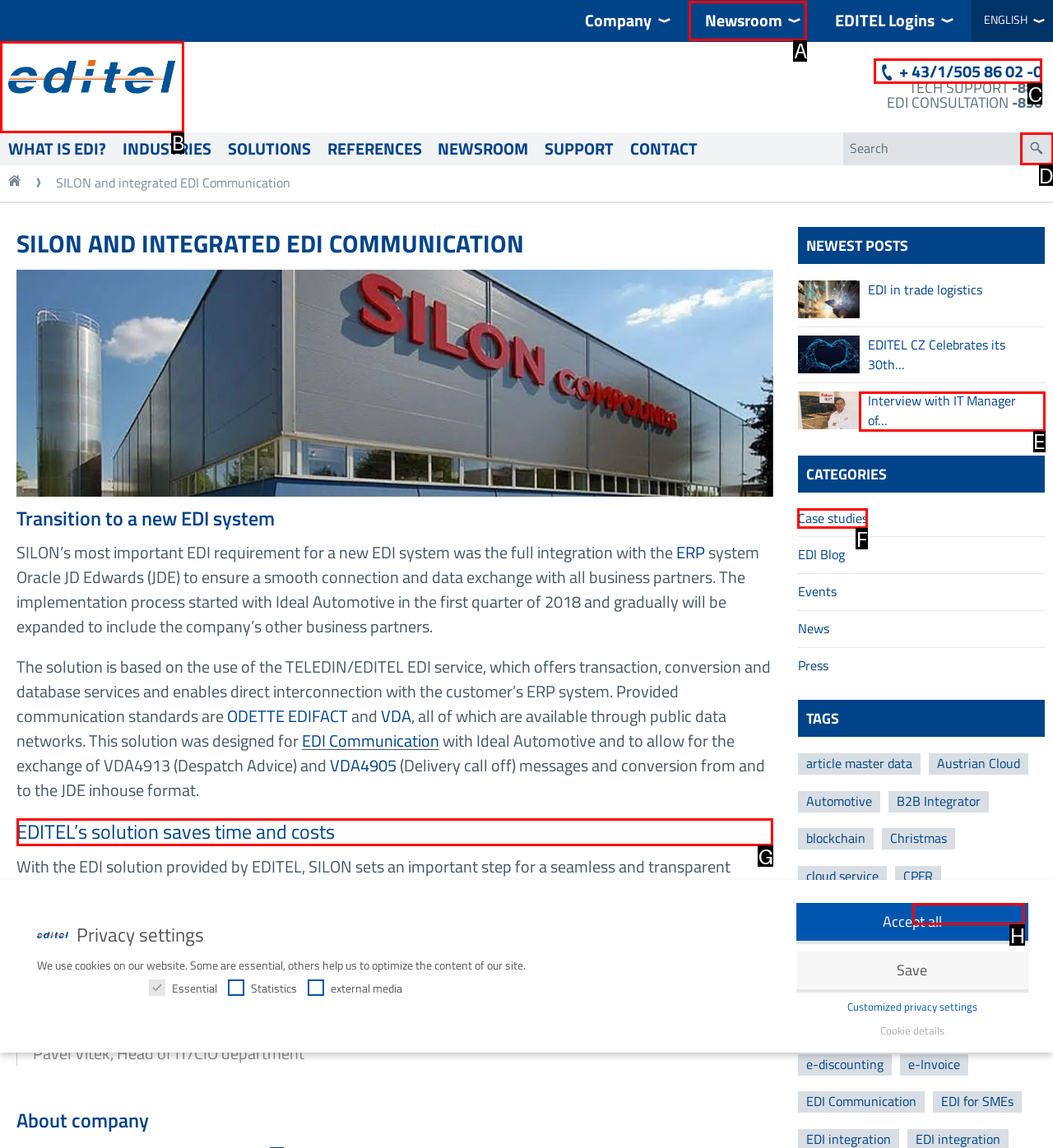To complete the task: Learn more about EDITEL’s solution, which option should I click? Answer with the appropriate letter from the provided choices.

G